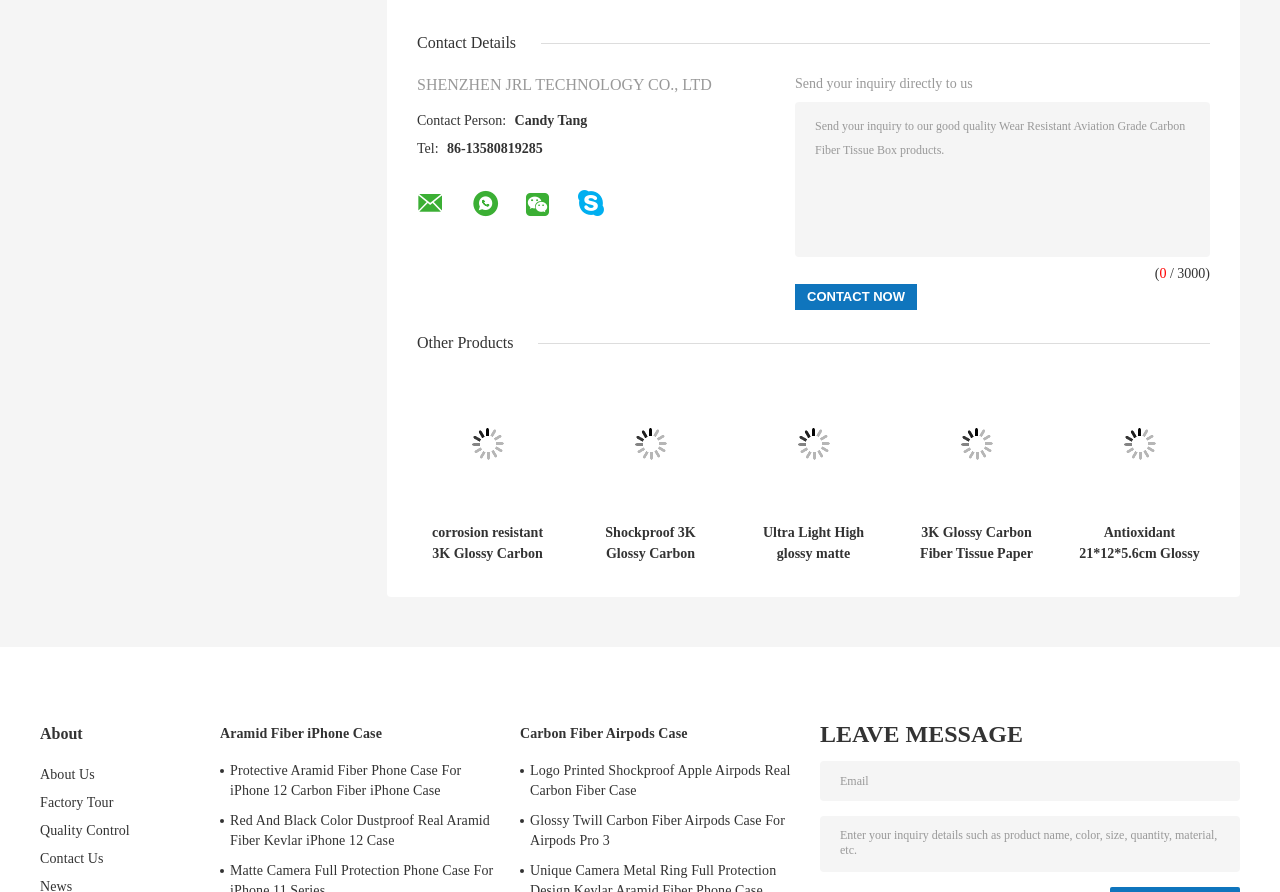What is the contact person's name?
Based on the screenshot, give a detailed explanation to answer the question.

The contact person's name is found in the static text element with the text 'Candy Tang' which is located below the 'Contact Person:' label.